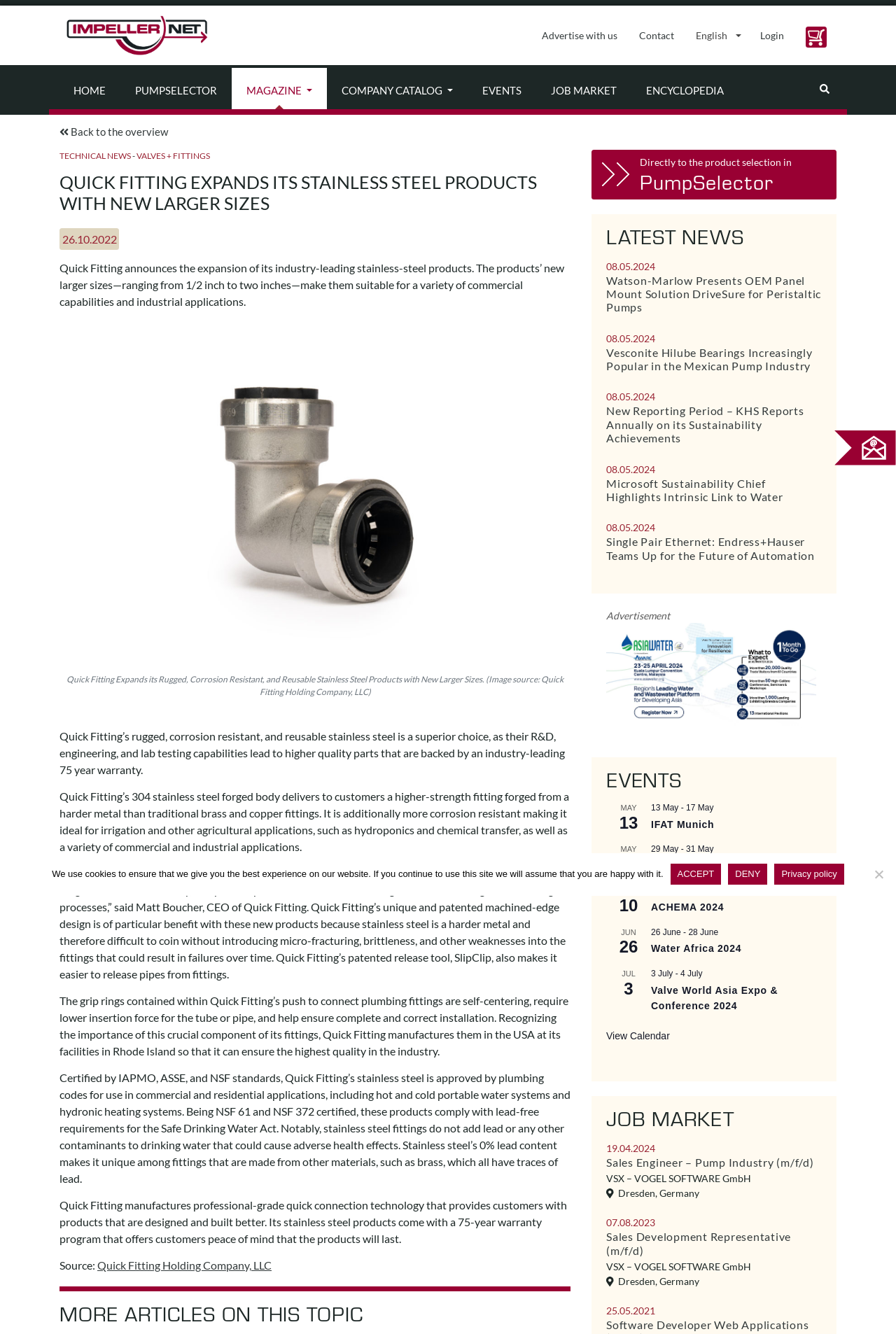Please find the bounding box coordinates of the element's region to be clicked to carry out this instruction: "Check the 'EVENTS'".

[0.677, 0.575, 0.917, 0.594]